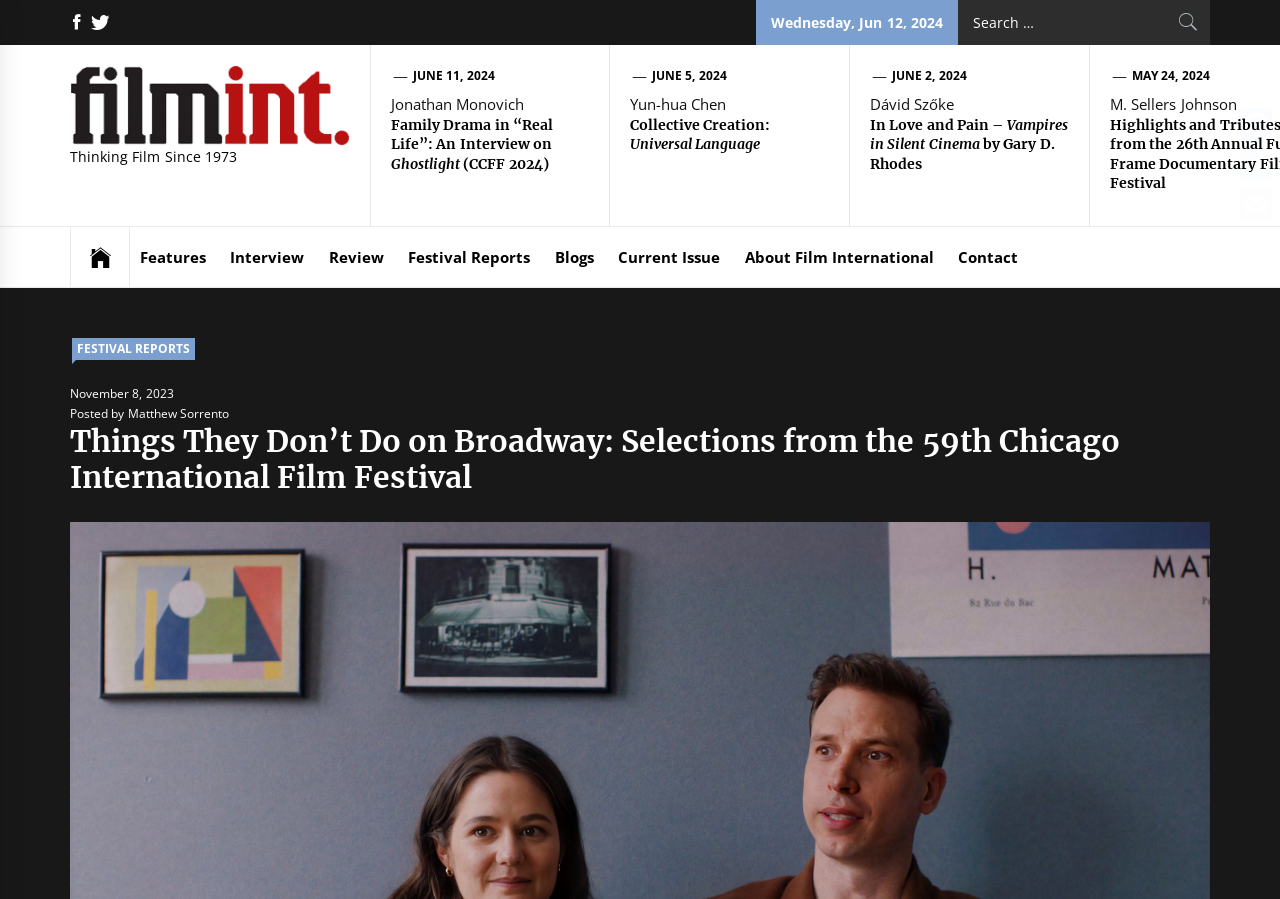Predict the bounding box of the UI element based on the description: "Festival Reports". The coordinates should be four float numbers between 0 and 1, formatted as [left, top, right, bottom].

[0.056, 0.376, 0.153, 0.4]